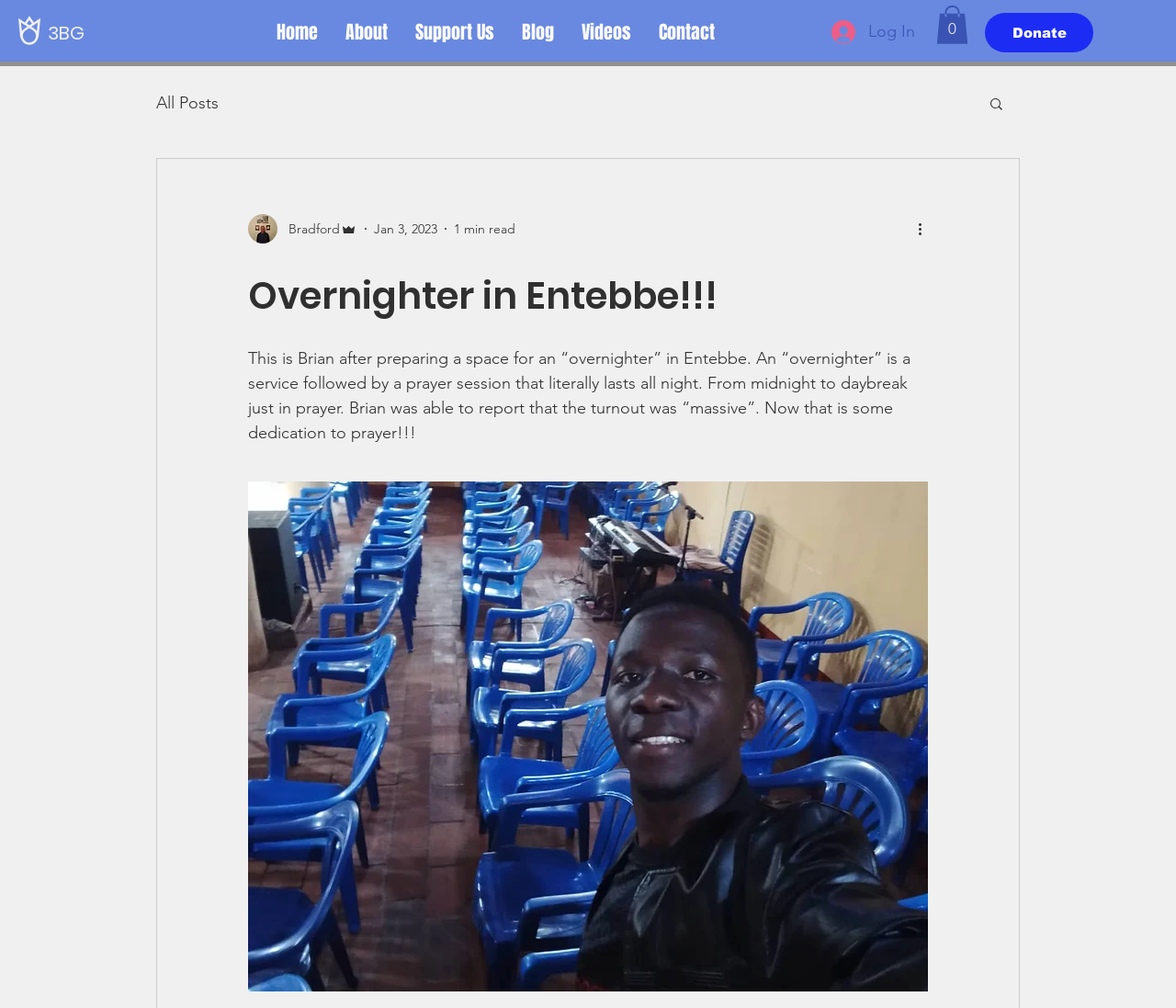Please mark the bounding box coordinates of the area that should be clicked to carry out the instruction: "Donate to the cause".

[0.838, 0.013, 0.93, 0.052]